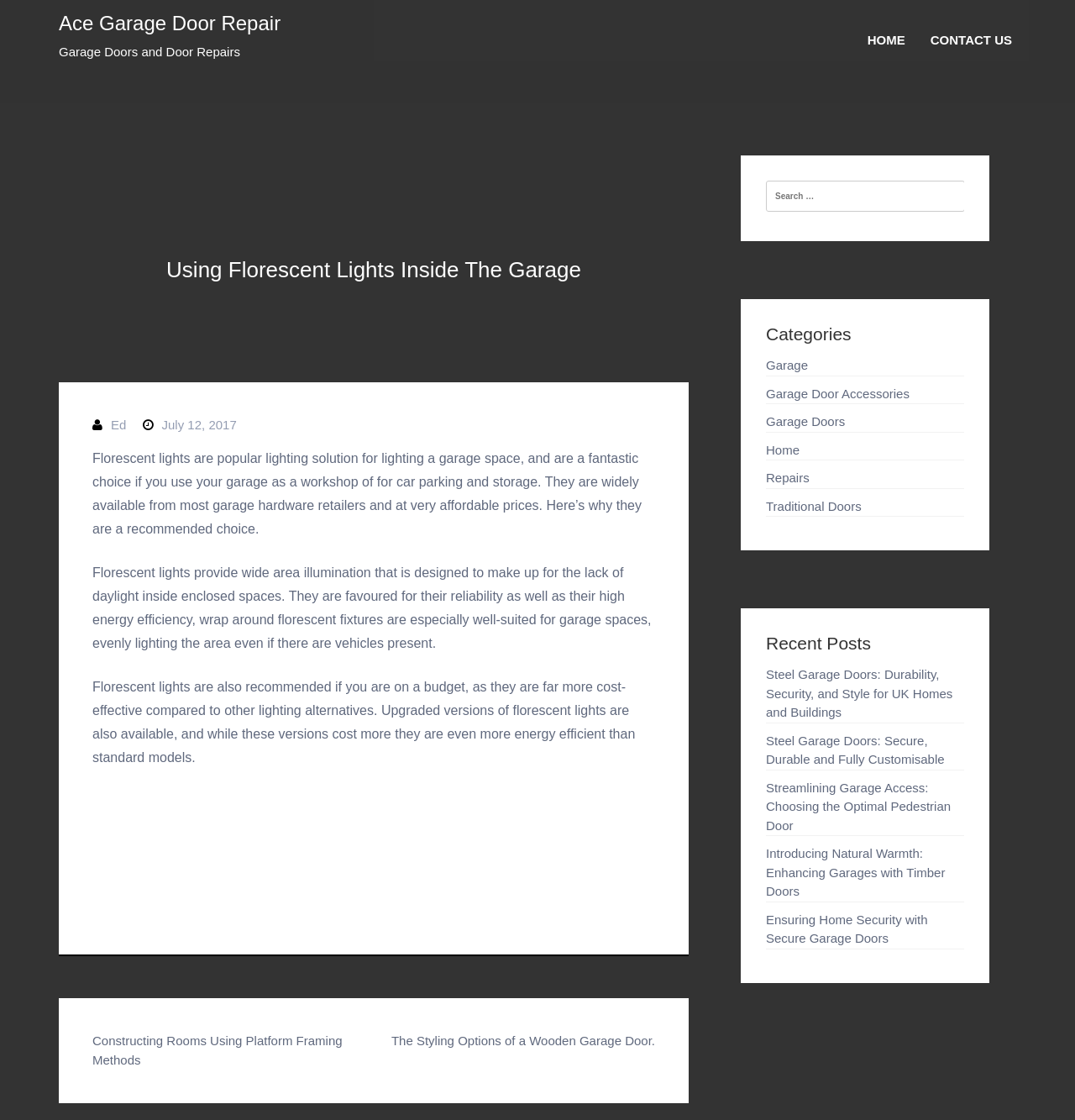Please provide a one-word or short phrase answer to the question:
What is the topic of the article on this webpage?

Using Florescent Lights Inside The Garage